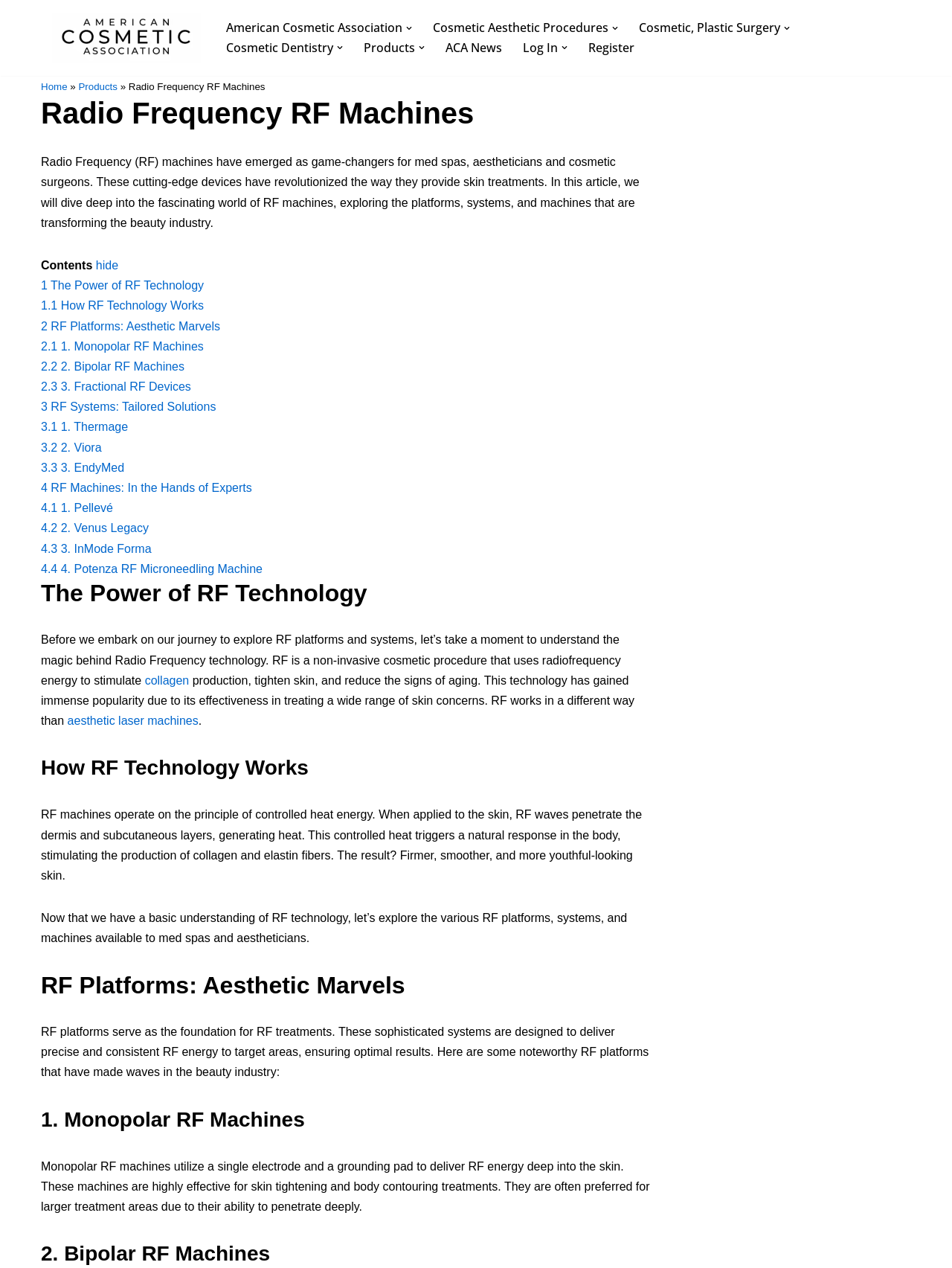Identify the bounding box coordinates of the section that should be clicked to achieve the task described: "Learn more about 'Monopolar RF Machines'".

[0.043, 0.871, 0.683, 0.894]